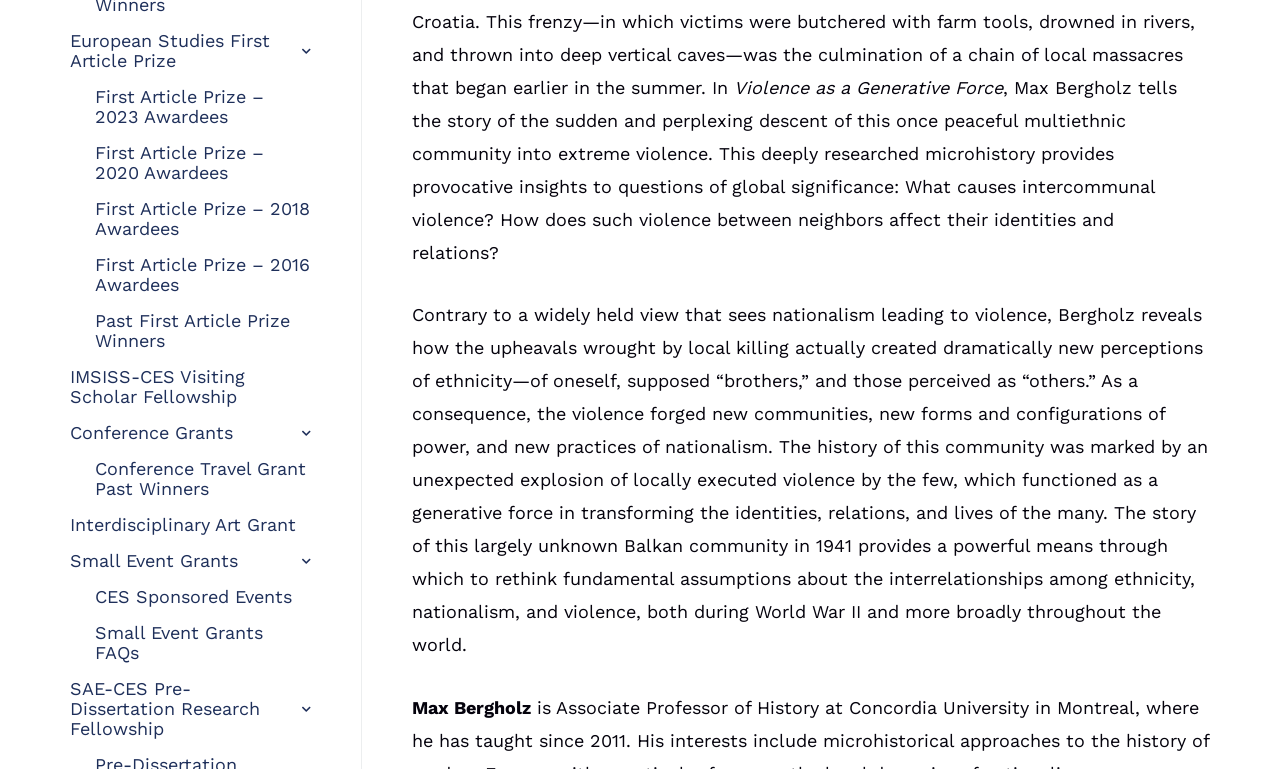Respond to the following question with a brief word or phrase:
What is the name of the first article prize?

European Studies First Article Prize